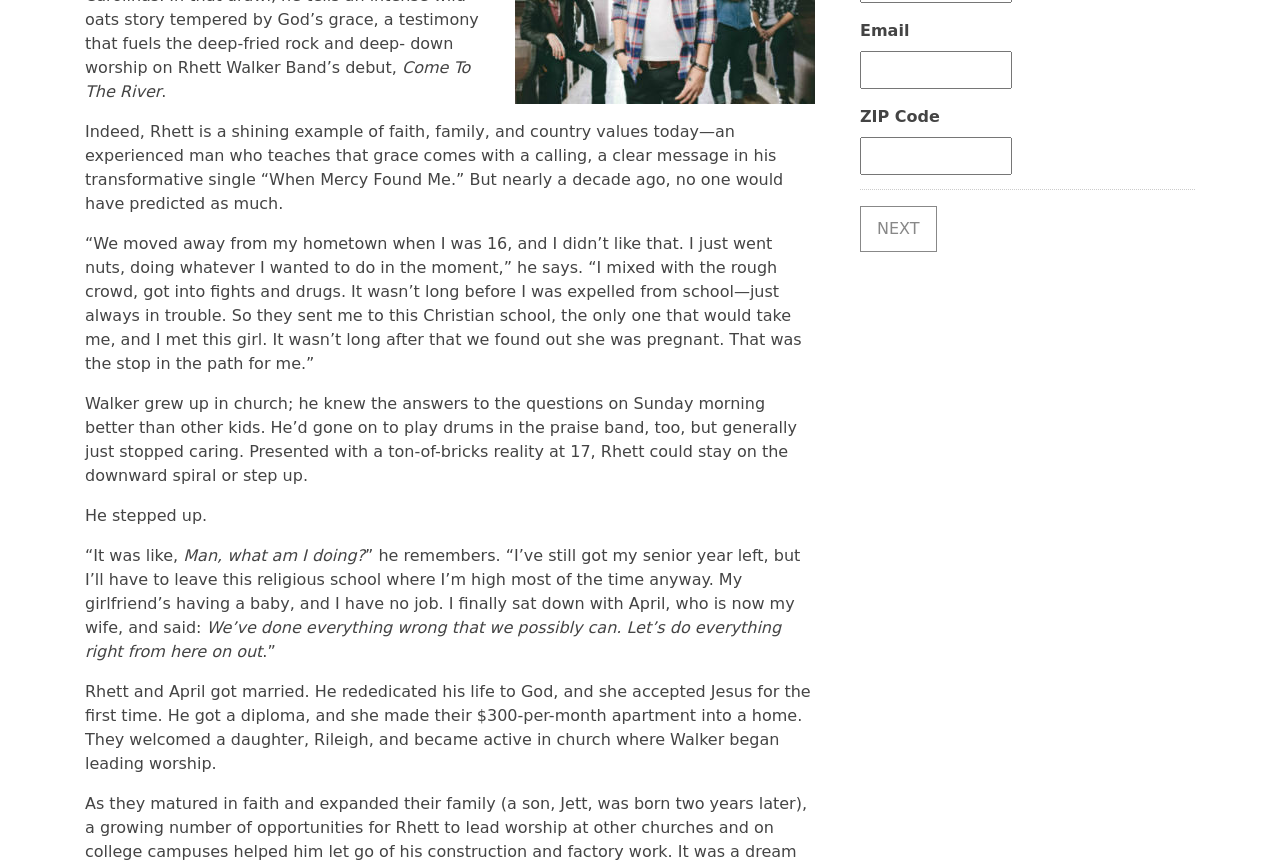Provide the bounding box coordinates of the HTML element described by the text: "name="input_4"".

[0.672, 0.059, 0.79, 0.103]